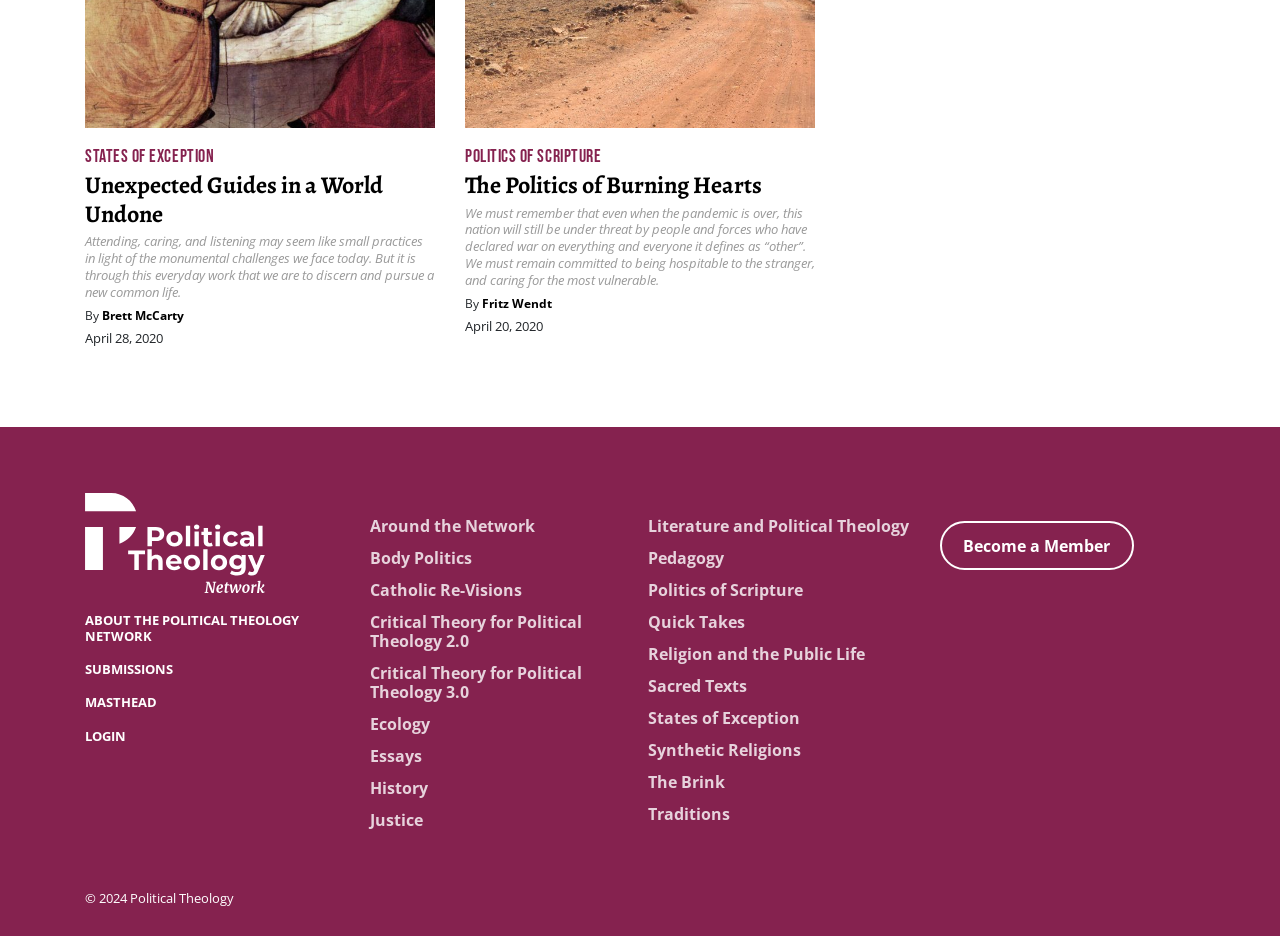Specify the bounding box coordinates for the region that must be clicked to perform the given instruction: "Read the article 'Unexpected Guides in a World Undone'".

[0.066, 0.18, 0.299, 0.245]